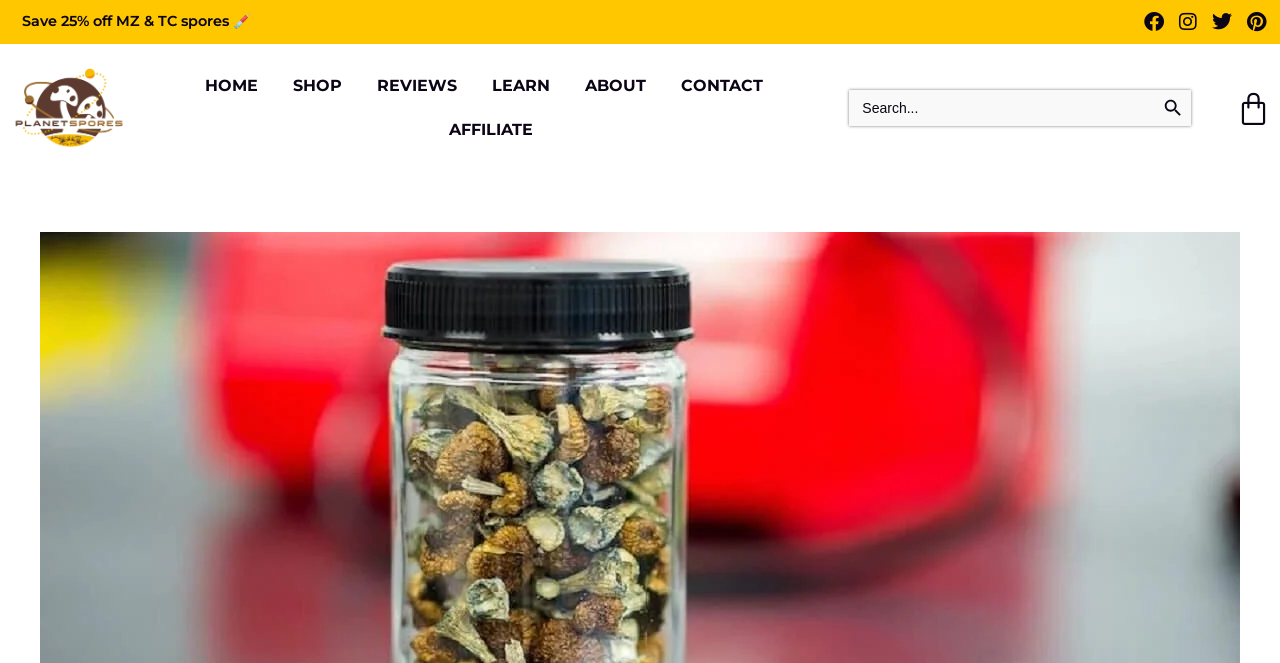Please identify the bounding box coordinates of the area that needs to be clicked to follow this instruction: "Read the news about 'What lies beneath: Structural features that confer pan-ebolavirus activity'".

None